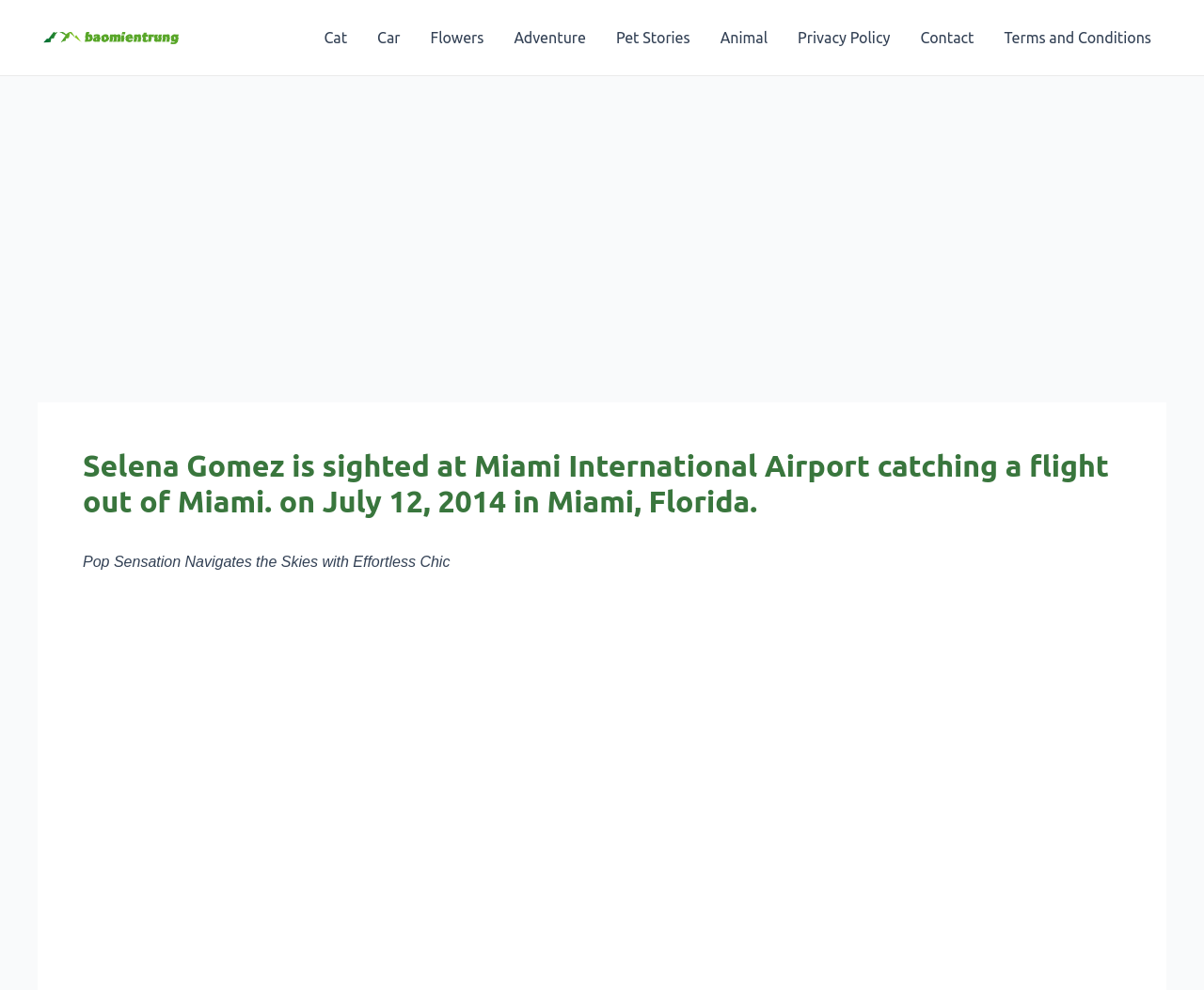Please mark the bounding box coordinates of the area that should be clicked to carry out the instruction: "read the 'Pop Sensation Navigates the Skies with Effortless Chic' heading".

[0.069, 0.559, 0.374, 0.575]